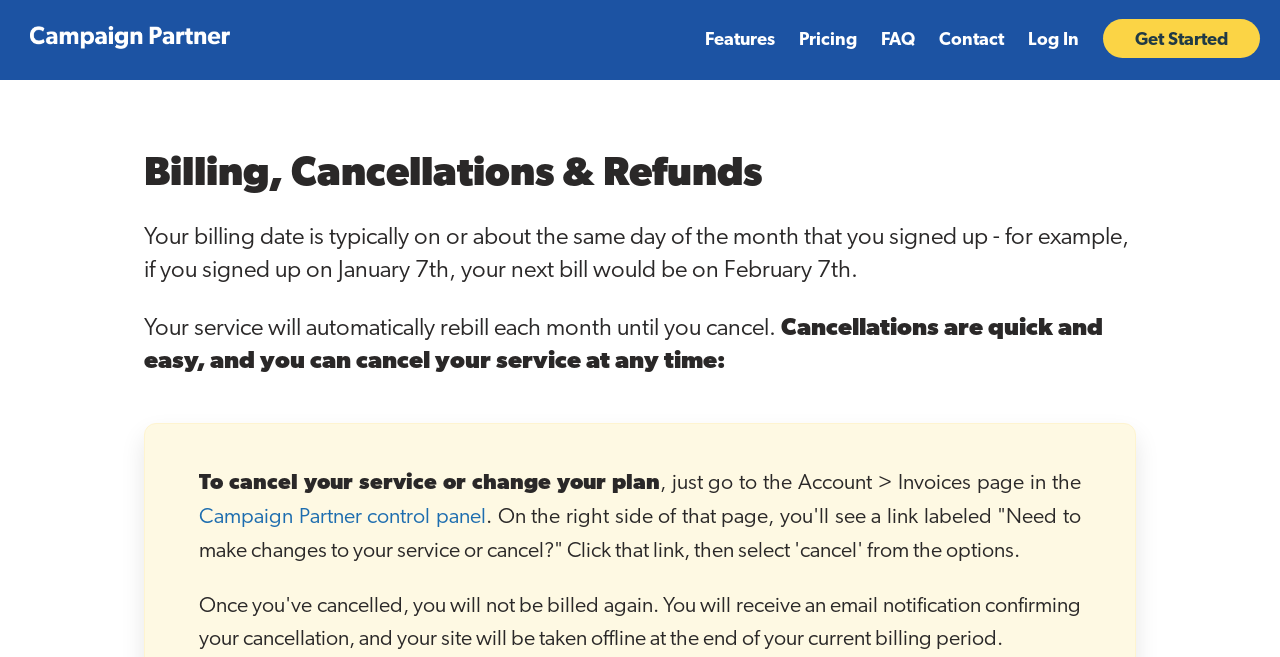Determine the bounding box coordinates of the area to click in order to meet this instruction: "go to Campaign Partner".

[0.0, 0.04, 0.18, 0.081]